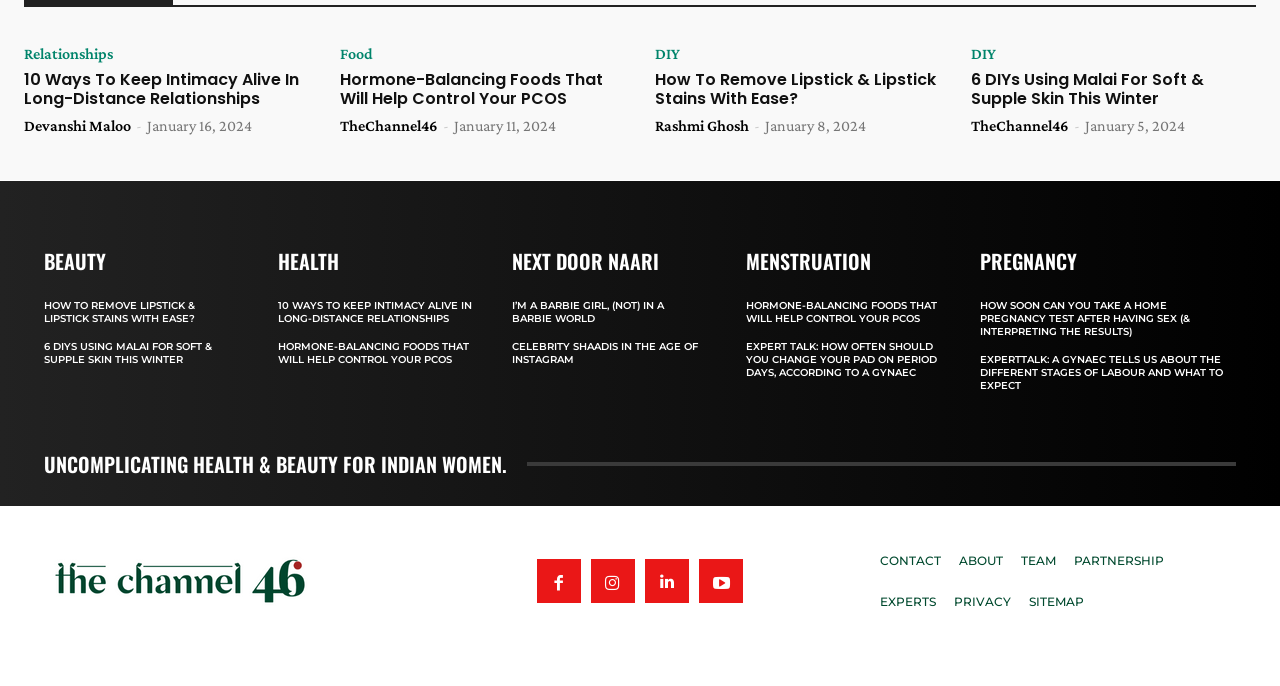What is the category of the article '10 Ways To Keep Intimacy Alive In Long-Distance Relationships'?
Using the image, give a concise answer in the form of a single word or short phrase.

Relationships